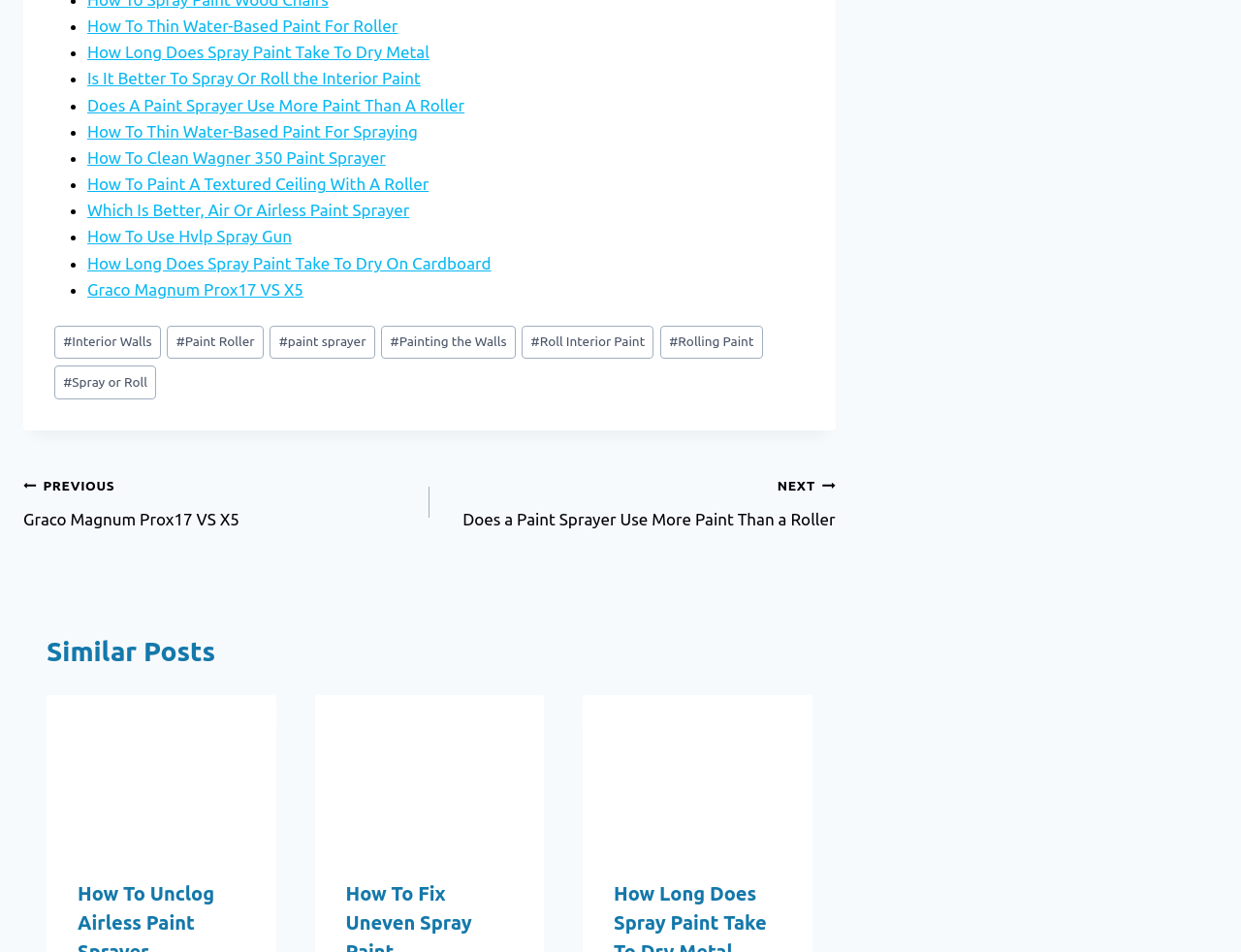How many similar posts are listed?
Give a one-word or short phrase answer based on the image.

3